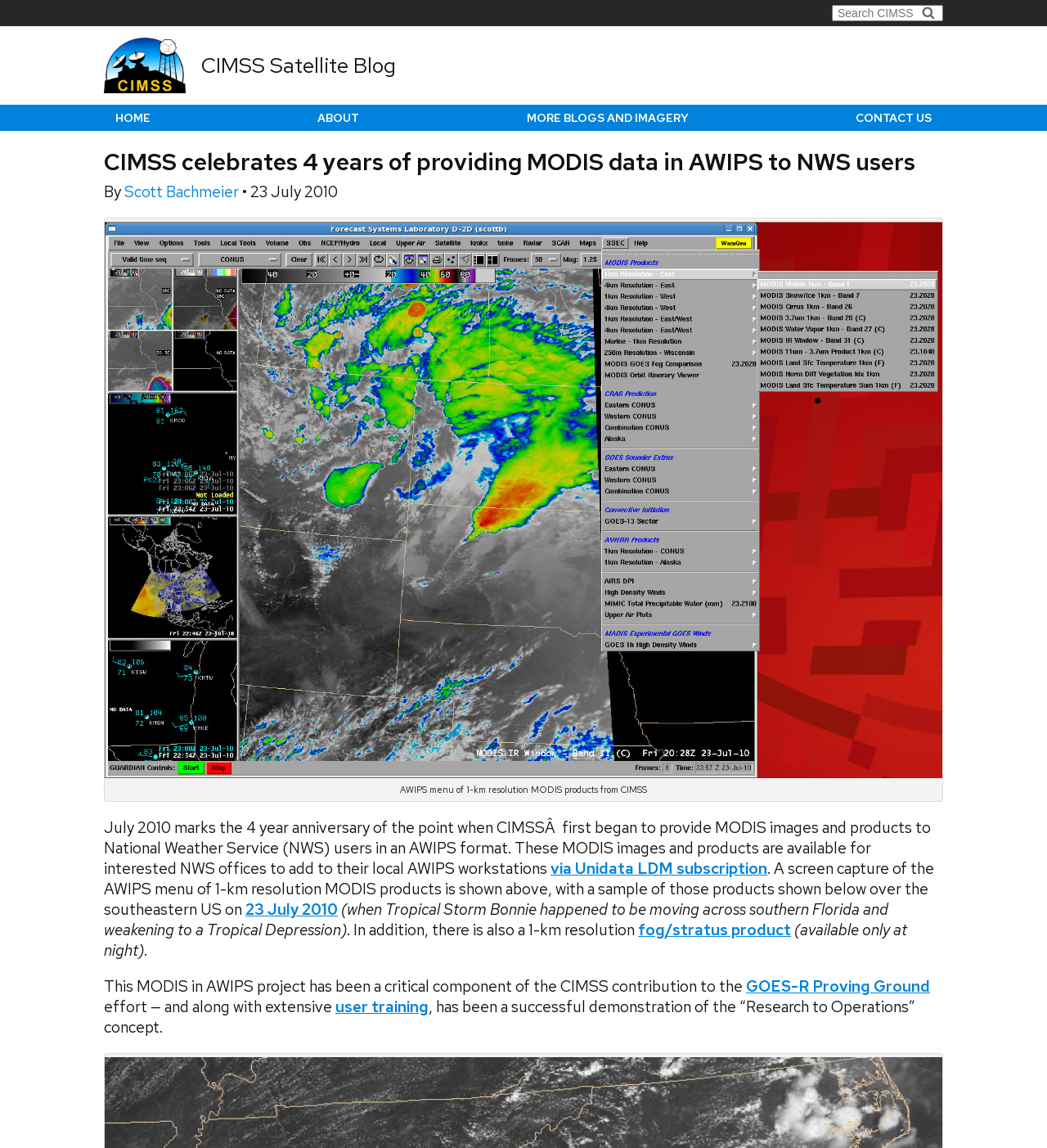Identify the bounding box coordinates of the area you need to click to perform the following instruction: "Contact US".

[0.817, 0.095, 0.89, 0.11]